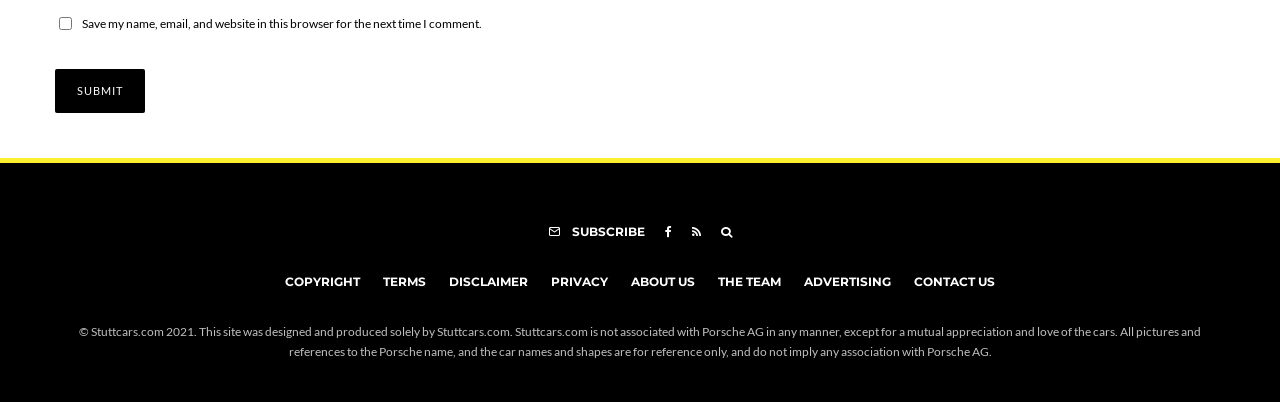Carefully examine the image and provide an in-depth answer to the question: How many social media links are there?

I counted the number of links under the contentinfo element and found four links with the texts 'SUBSCRIBE', 'Facebook', 'RSS', and an icon ''.